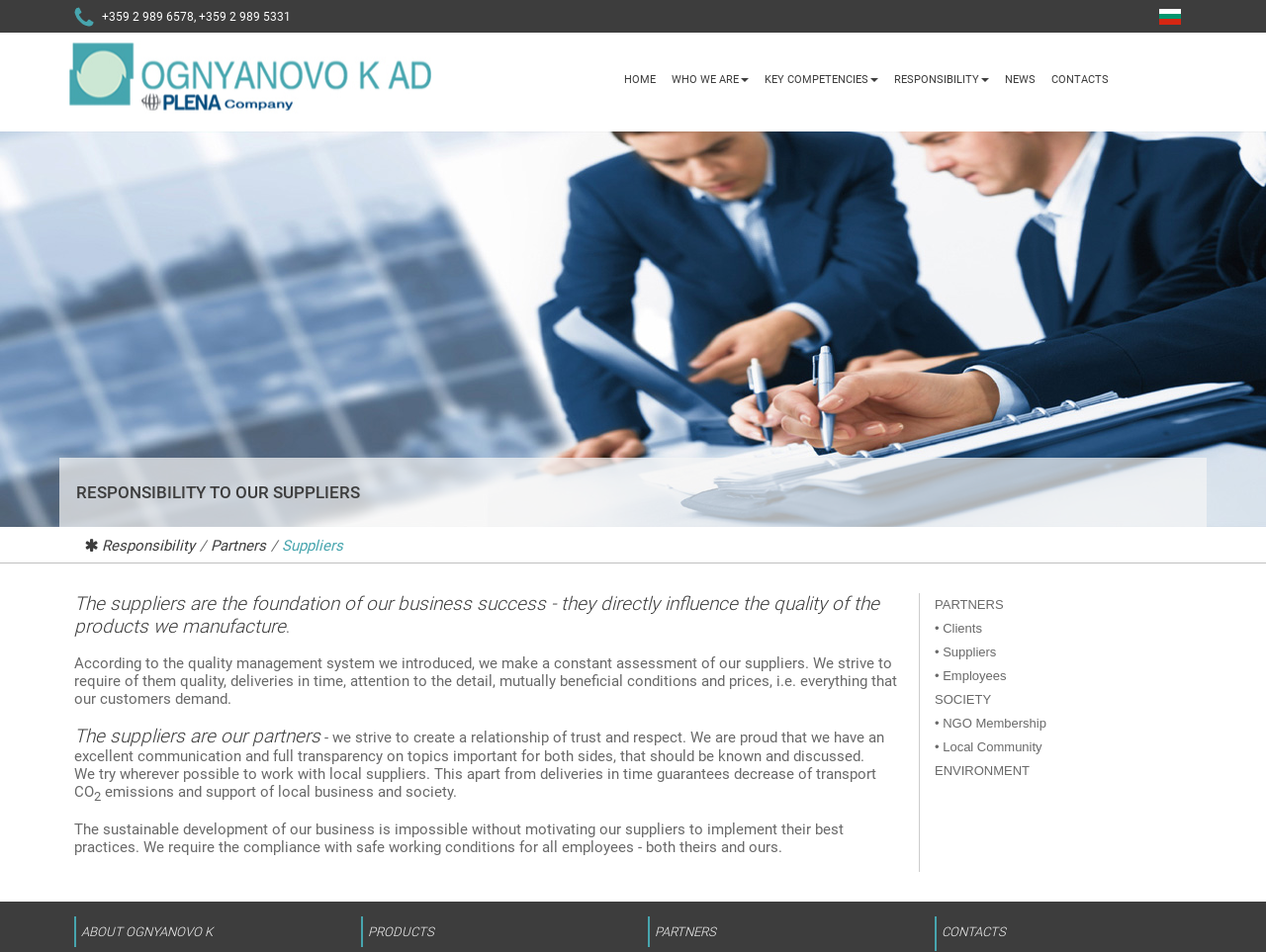Produce an elaborate caption capturing the essence of the webpage.

This webpage is about Ognyanovo K, a company that produces high-tech lime and limestone products for the industry and construction. At the top left corner, there is a phone number and an option to switch to Bulgarian language. Below that, there is a navigation menu with links to different sections of the website, including Home, Who We Are, Key Competencies, Responsibility, News, and Contacts.

The main content of the page is divided into three sections. The first section has a heading "Responsibility to Our Suppliers" and describes the company's approach to working with suppliers. The text explains that suppliers are essential to the company's success and that they strive to create a relationship of trust and respect with them. There are also links to related topics, such as Partners and Suppliers.

The second section is a table with links to different aspects of the company's responsibility, including Clients, Suppliers, Employees, Society, and Environment. Each link has a brief description and is separated by a bullet point.

At the bottom of the page, there are three columns with headings "About Ognyanovo K", "Products", and "Partners". Each column has a brief description and a link to the corresponding section of the website. There is also a link to Contacts at the bottom right corner.